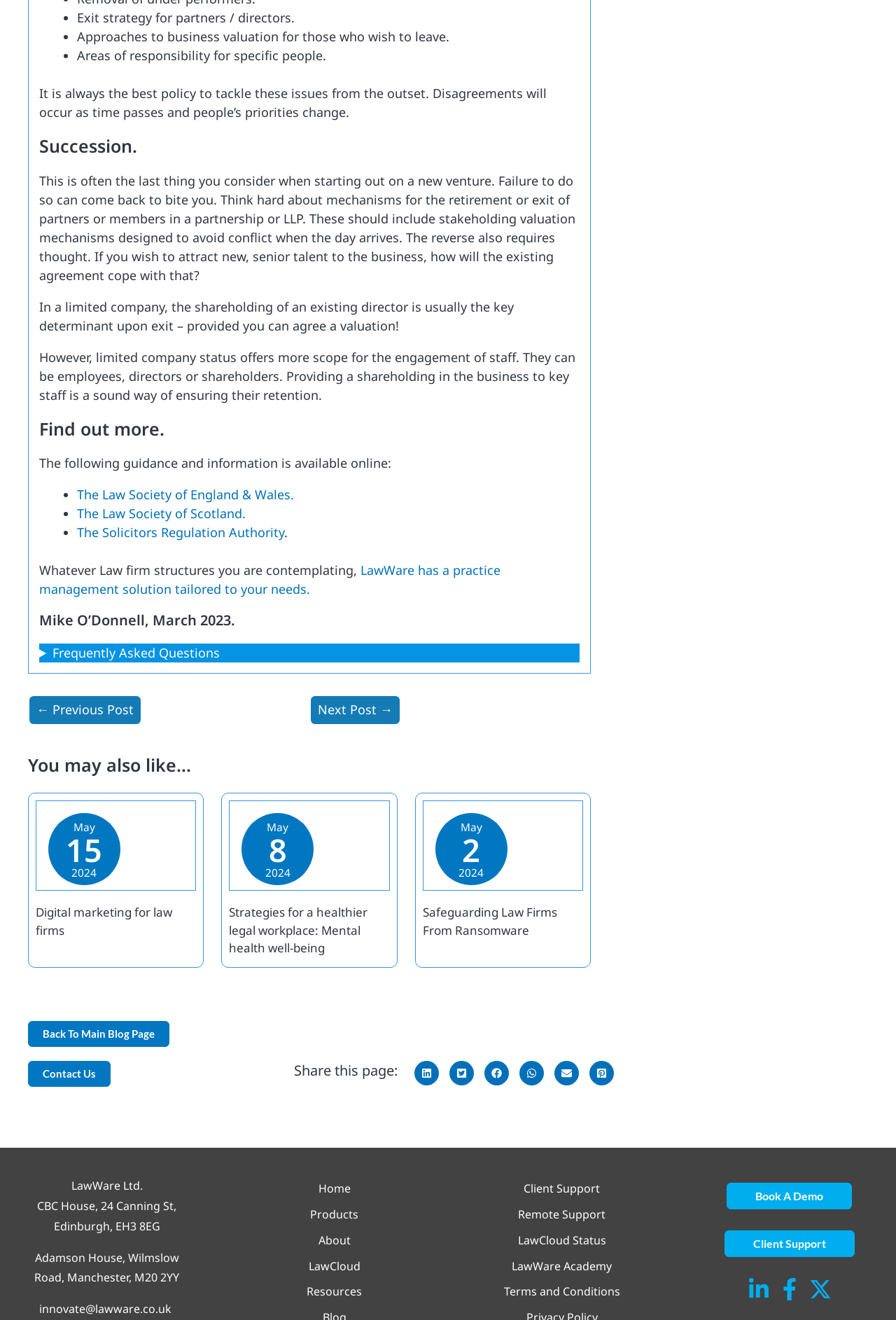What type of organization is LawWare?
Refer to the image and give a detailed answer to the query.

Based on the content of the webpage, LawWare appears to be a provider of software solutions for law firms, offering practice management solutions and resources for law firms, as evident from the text and links on the webpage.